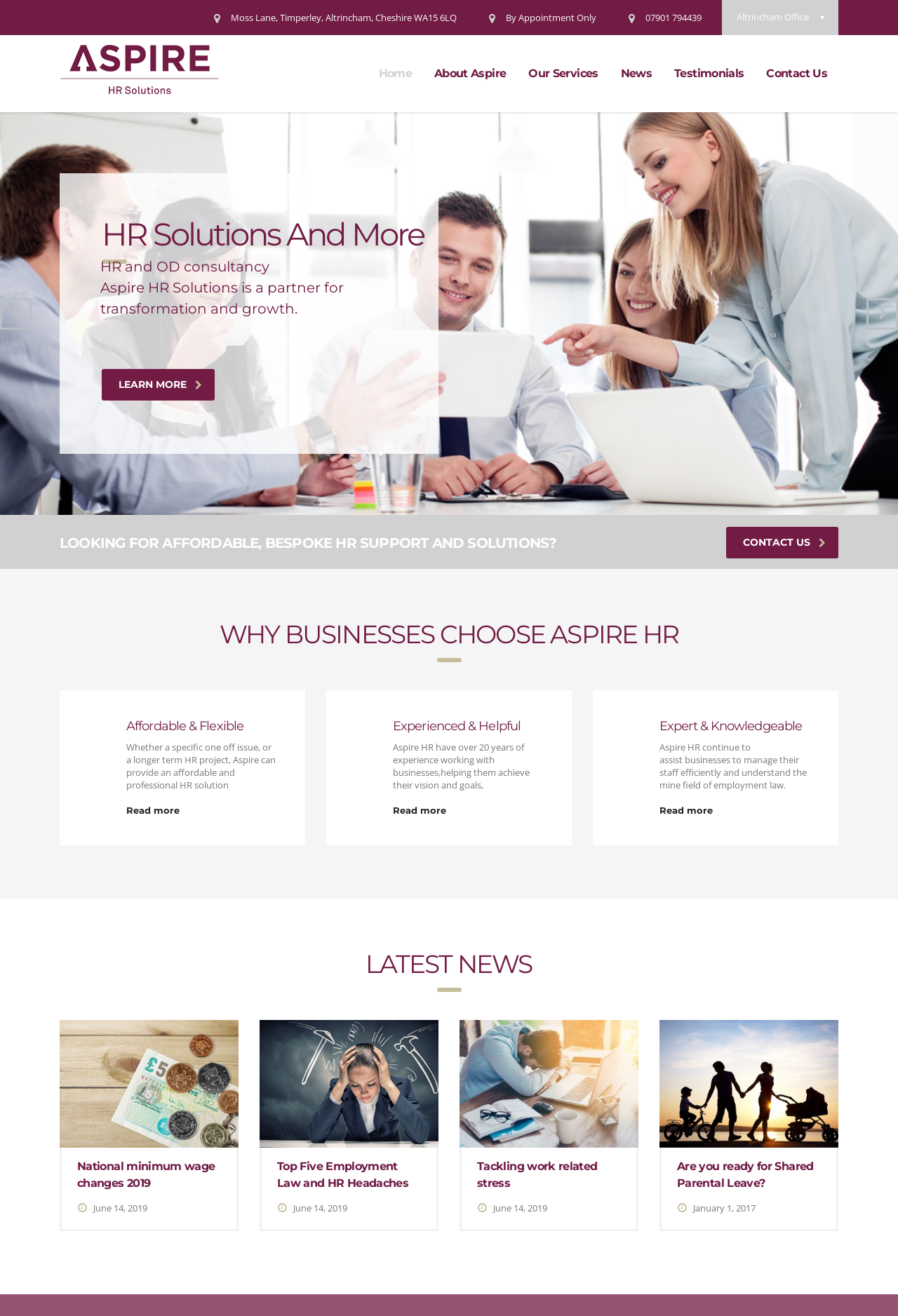Please identify the bounding box coordinates of the area that needs to be clicked to fulfill the following instruction: "Learn more about HR and OD consultancy."

[0.113, 0.28, 0.239, 0.304]